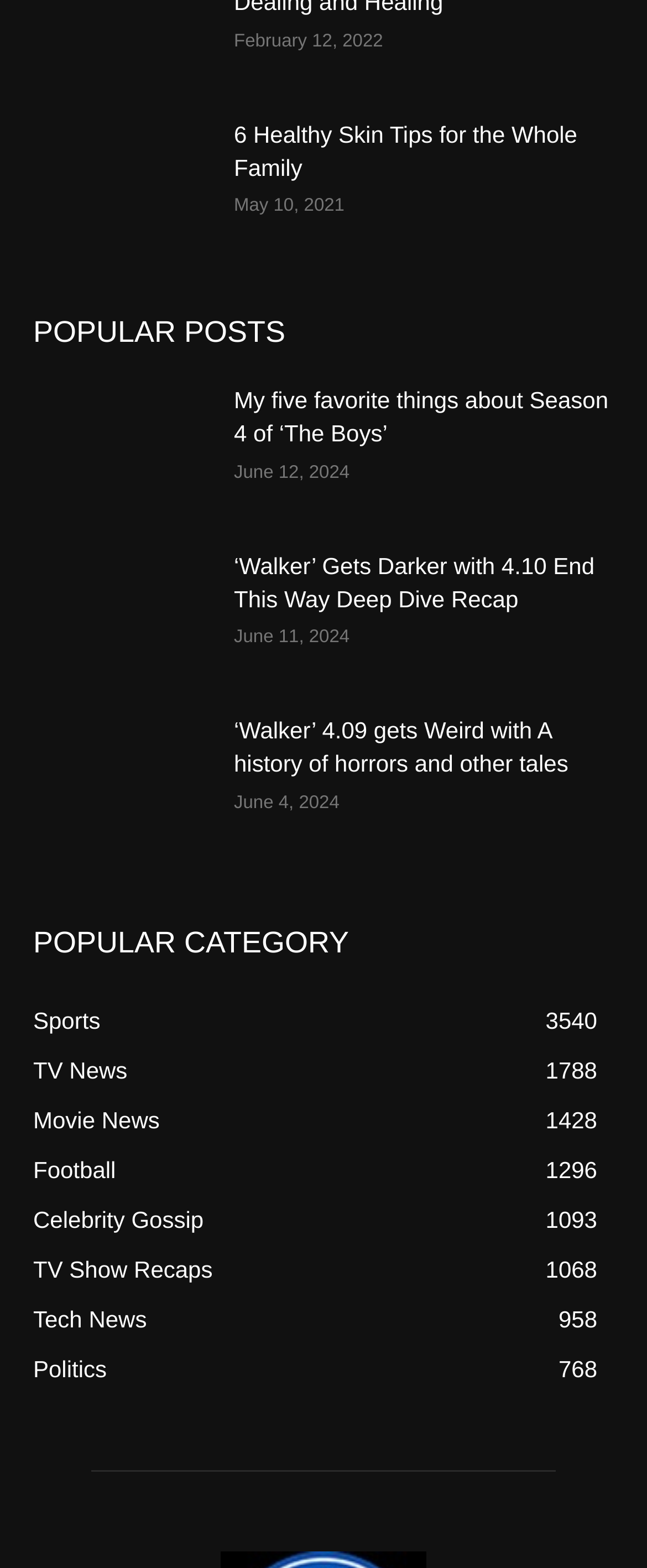Based on the image, provide a detailed response to the question:
What is the title of the second post?

I found the second post on the webpage, which has a heading 'My five favorite things about Season 4 of ‘The Boys’’ and a link with the same title.